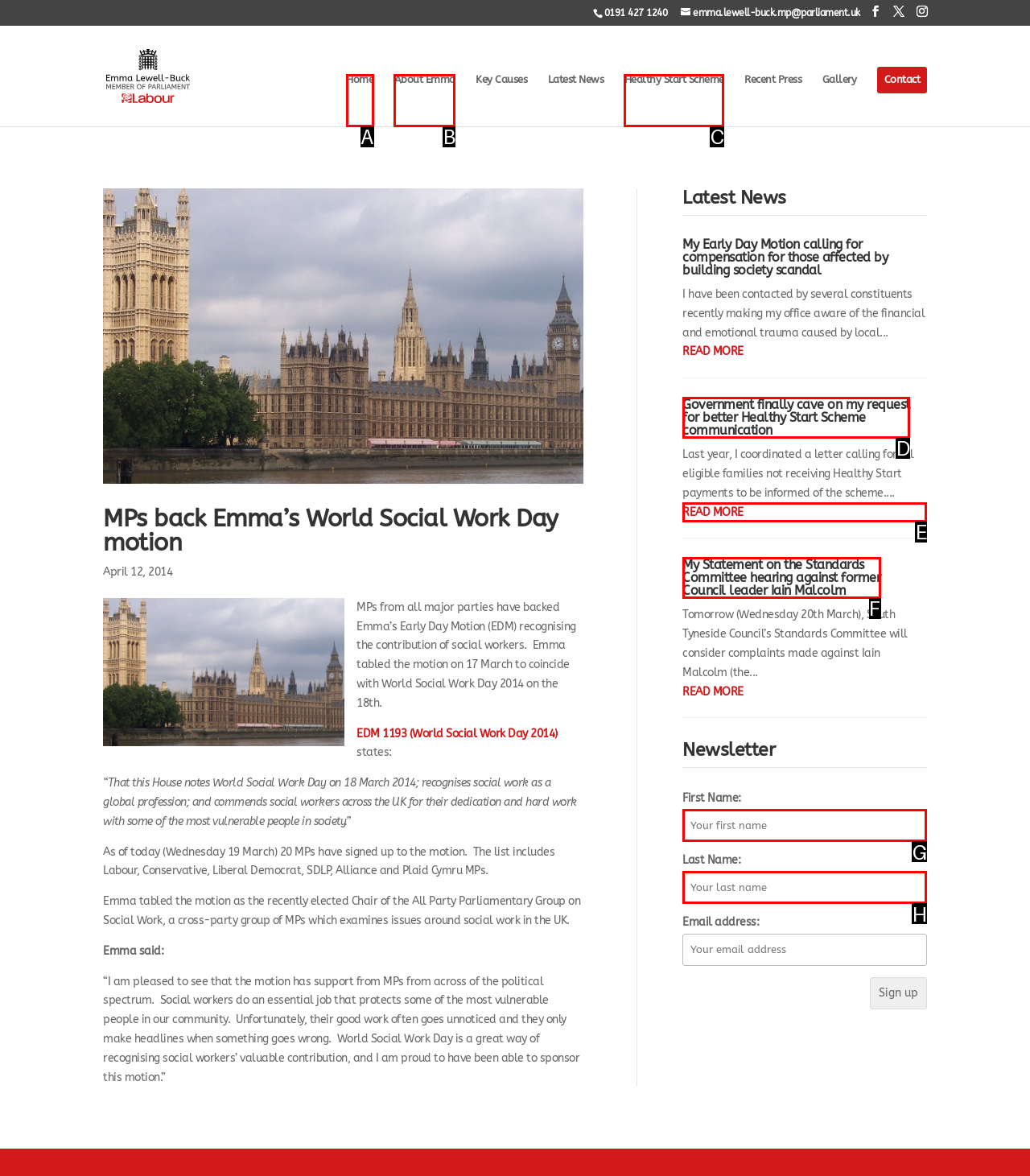Tell me which one HTML element best matches the description: Healthy Start Scheme
Answer with the option's letter from the given choices directly.

C